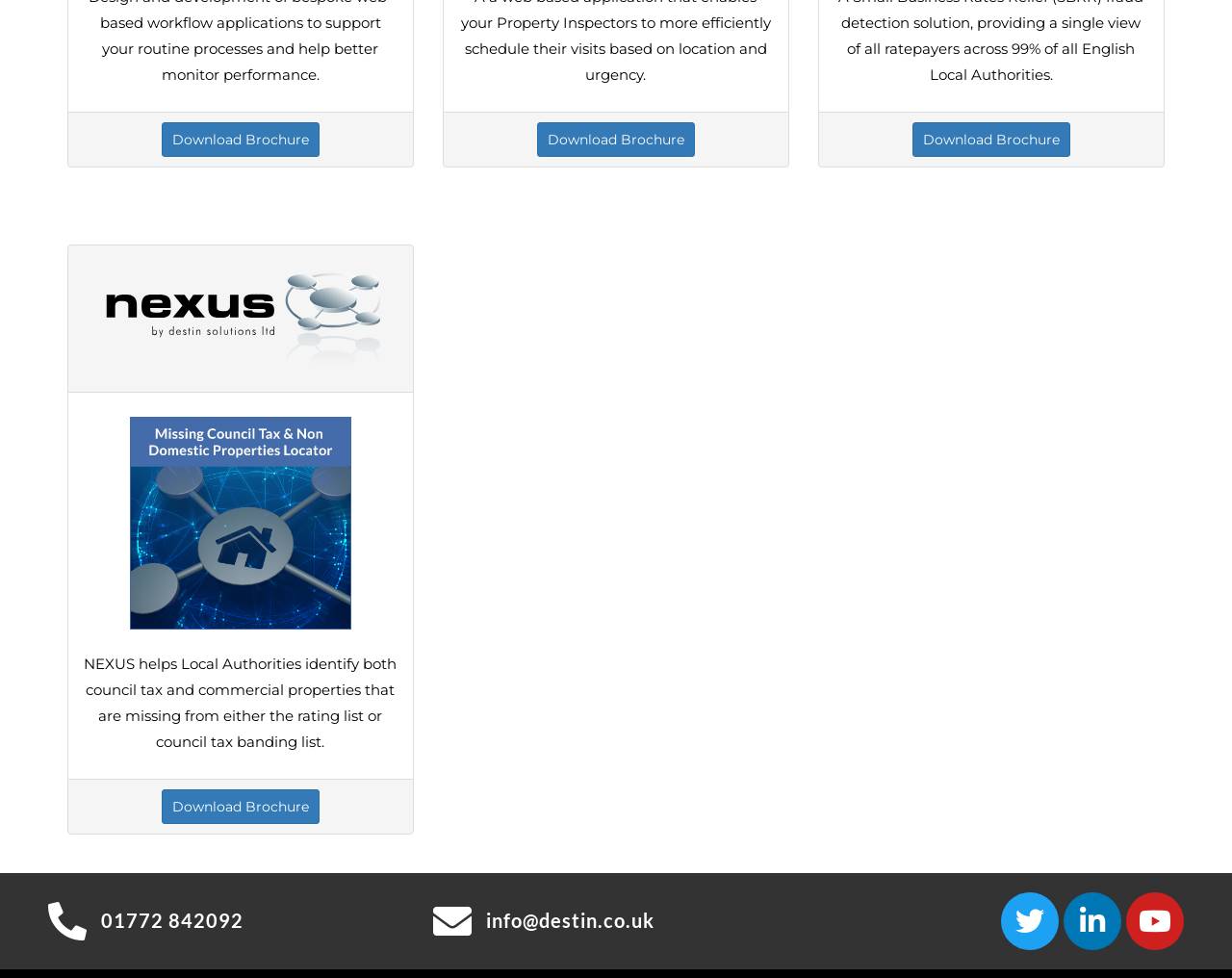Given the element description Download Brochure, identify the bounding box coordinates for the UI element on the webpage screenshot. The format should be (top-left x, top-left y, bottom-right x, bottom-right y), with values between 0 and 1.

[0.436, 0.125, 0.564, 0.16]